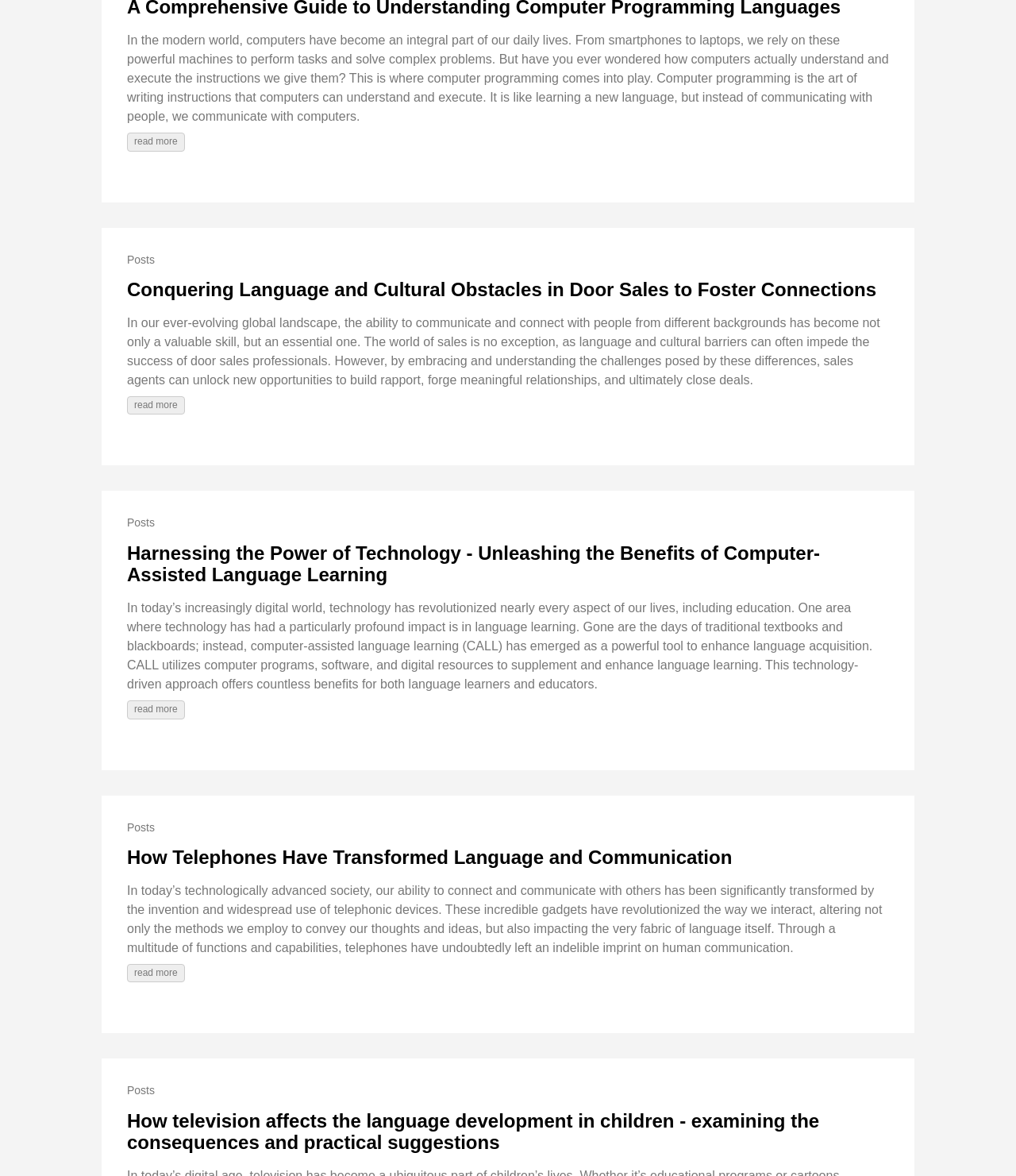Calculate the bounding box coordinates of the UI element given the description: "read more".

[0.125, 0.819, 0.182, 0.835]